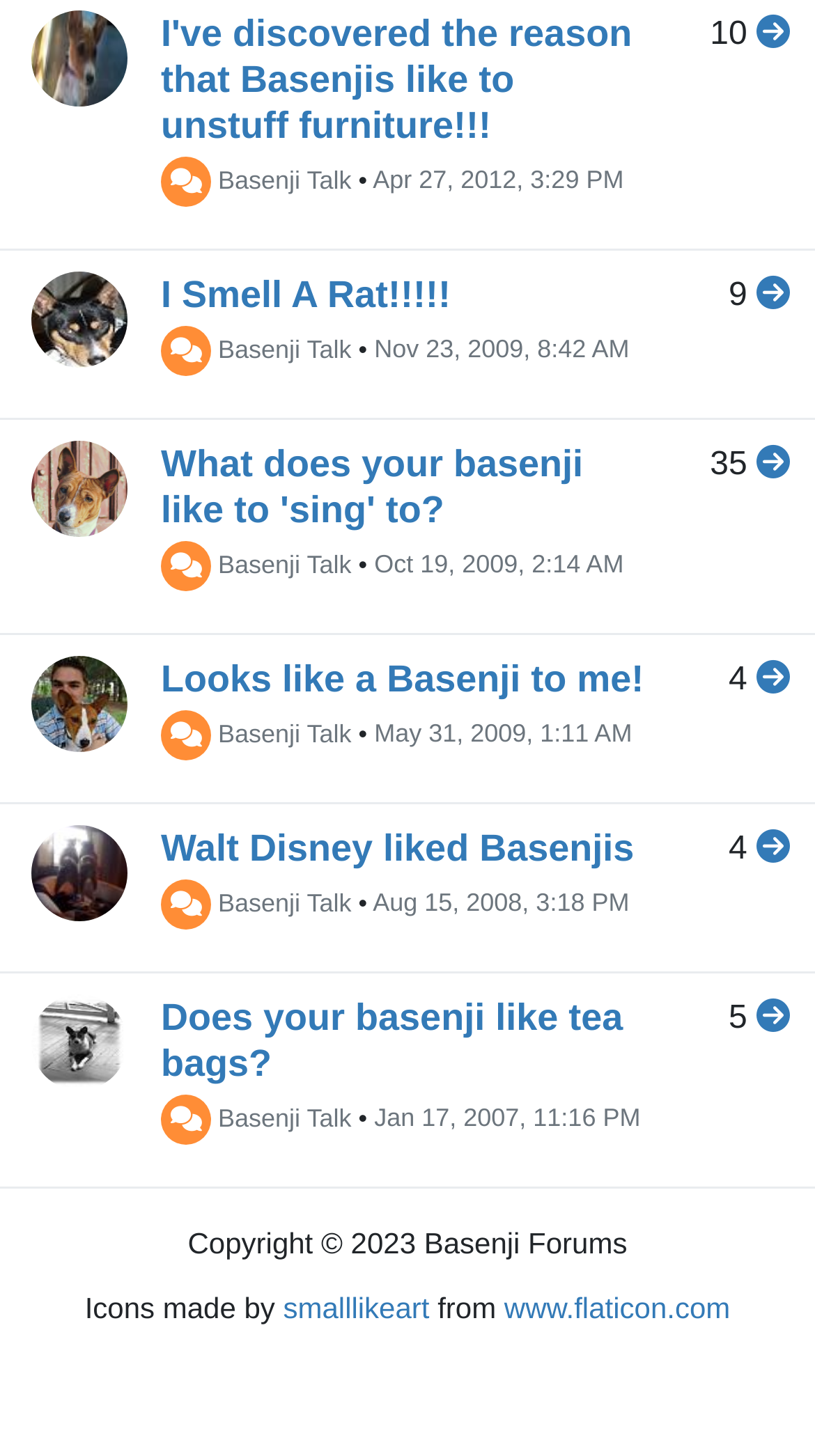Given the following UI element description: "parent_node: 10", find the bounding box coordinates in the webpage screenshot.

[0.928, 0.012, 0.969, 0.036]